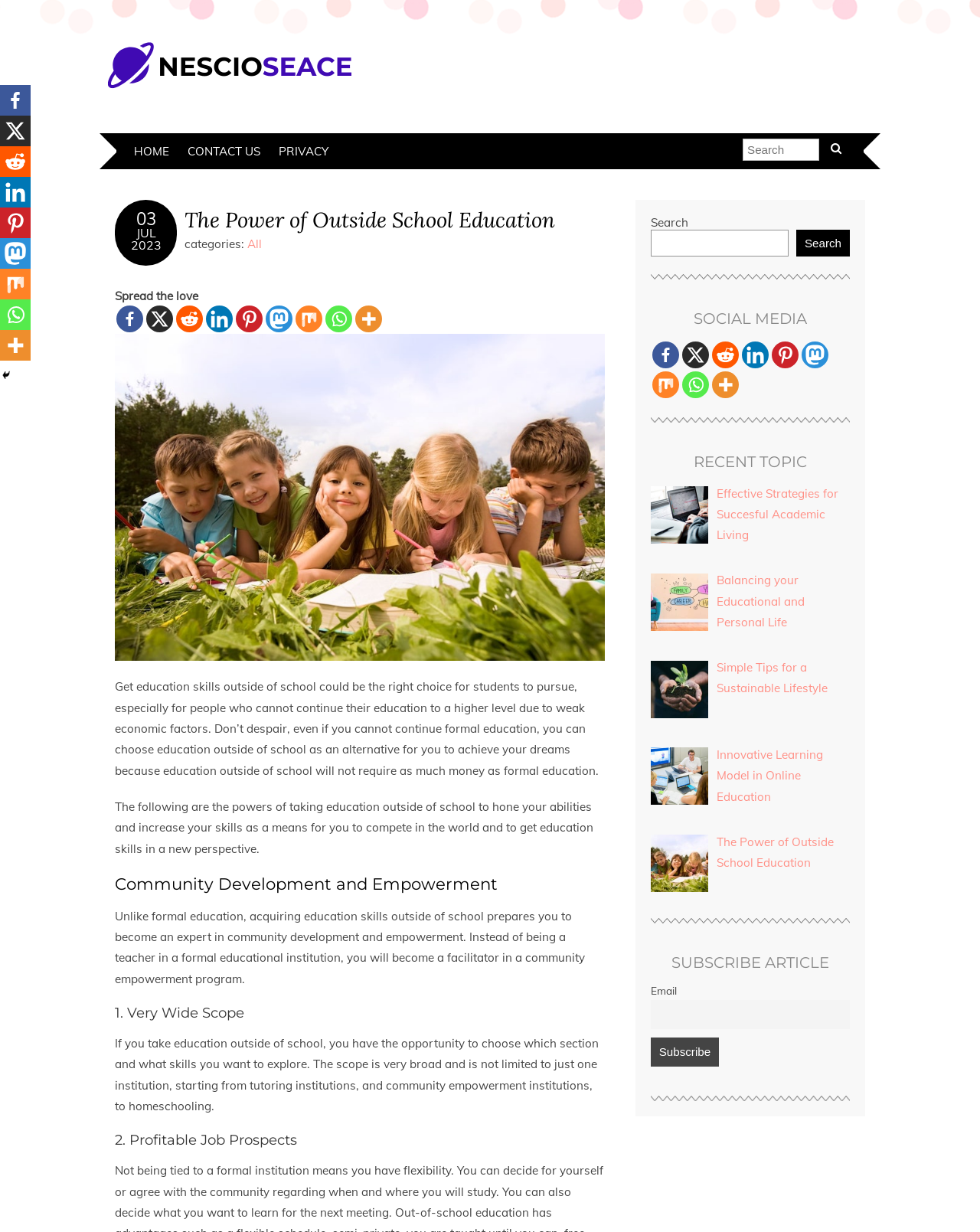Could you locate the bounding box coordinates for the section that should be clicked to accomplish this task: "Click on HOME".

[0.129, 0.108, 0.18, 0.137]